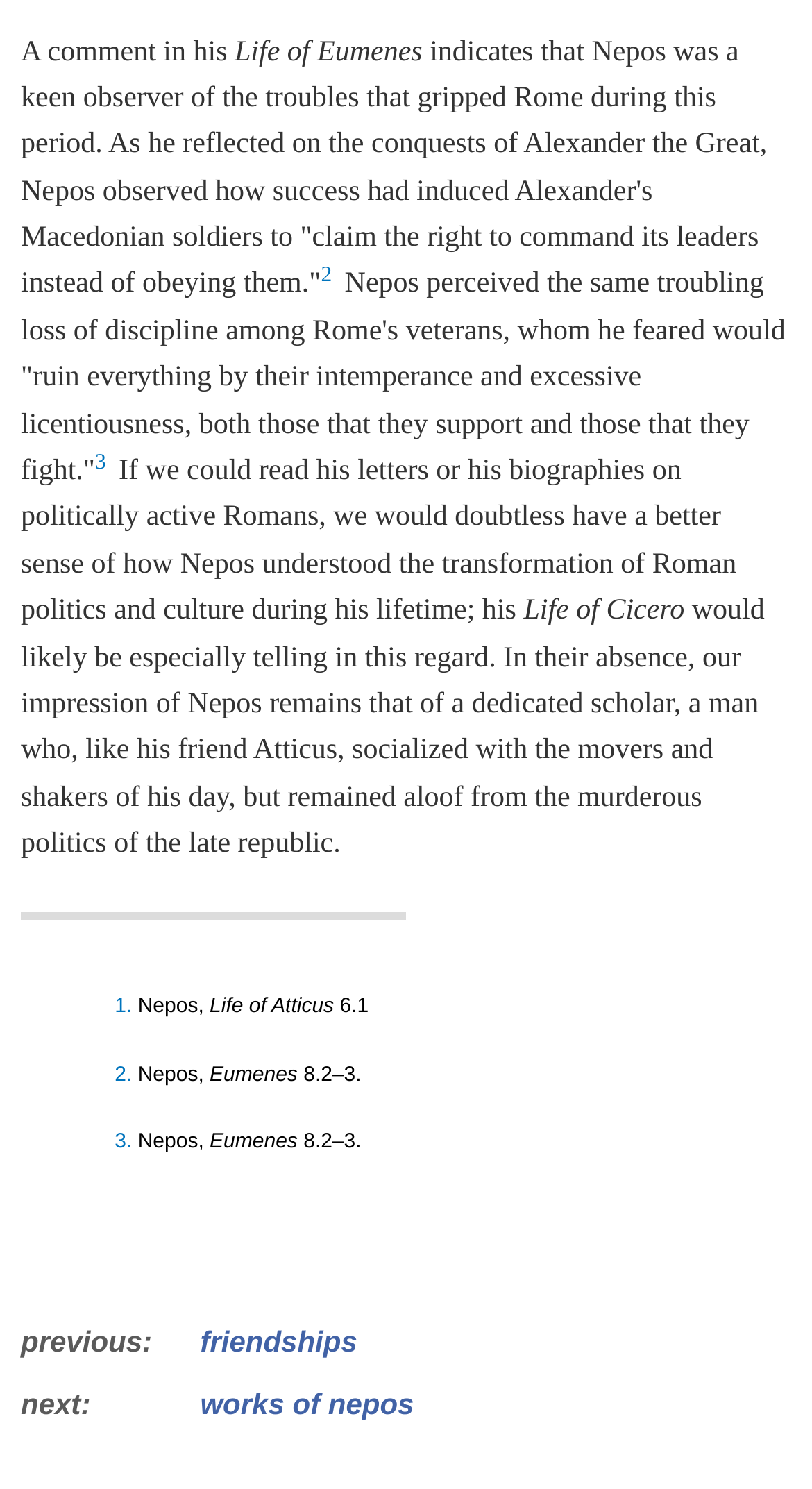Please find the bounding box for the following UI element description. Provide the coordinates in (top-left x, top-left y, bottom-right x, bottom-right y) format, with values between 0 and 1: Works of Nepos

[0.247, 0.922, 0.51, 0.964]